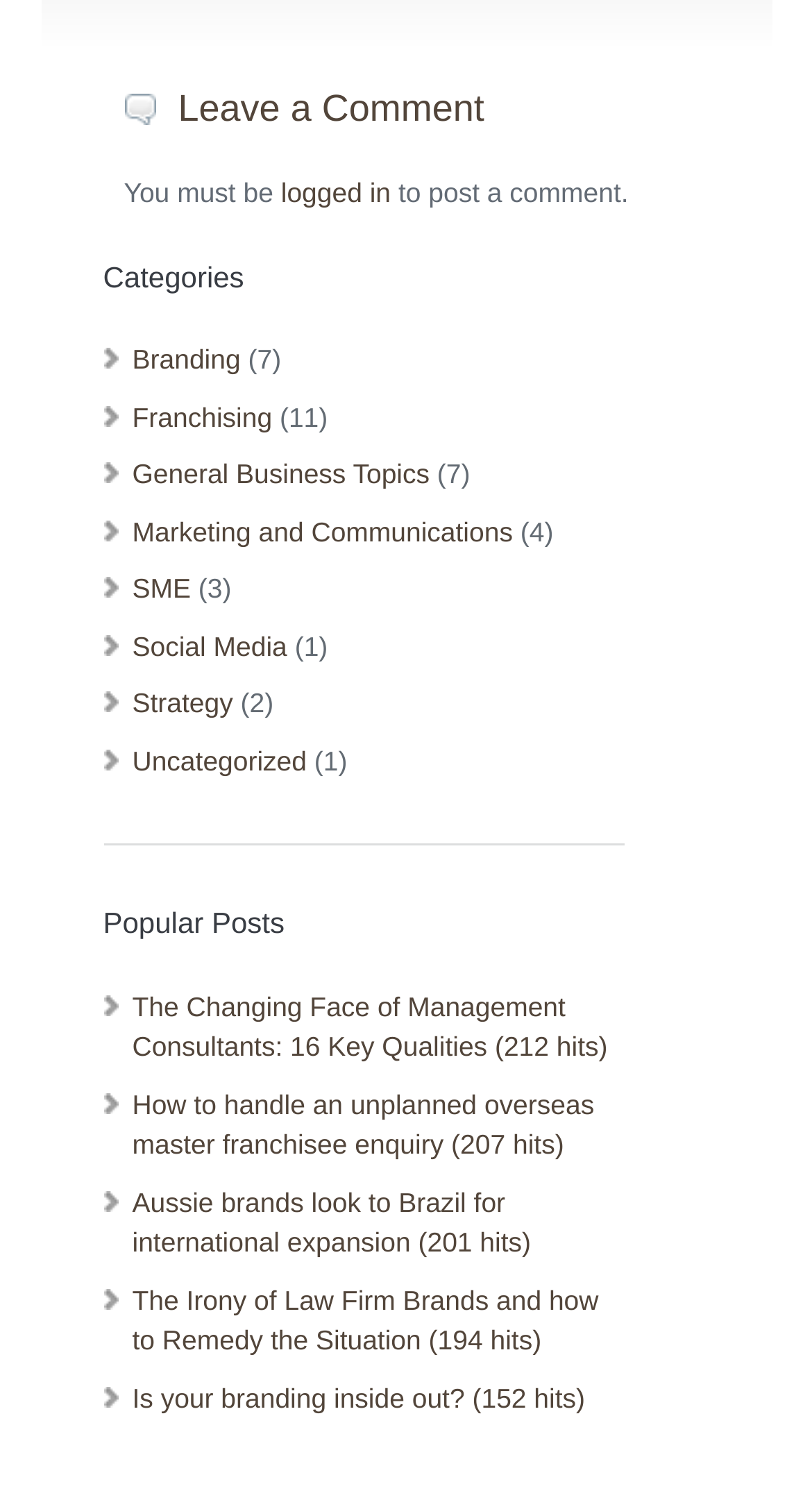Determine the bounding box coordinates for the area that needs to be clicked to fulfill this task: "Read the 'The Changing Face of Management Consultants: 16 Key Qualities' post". The coordinates must be given as four float numbers between 0 and 1, i.e., [left, top, right, bottom].

[0.163, 0.66, 0.748, 0.708]